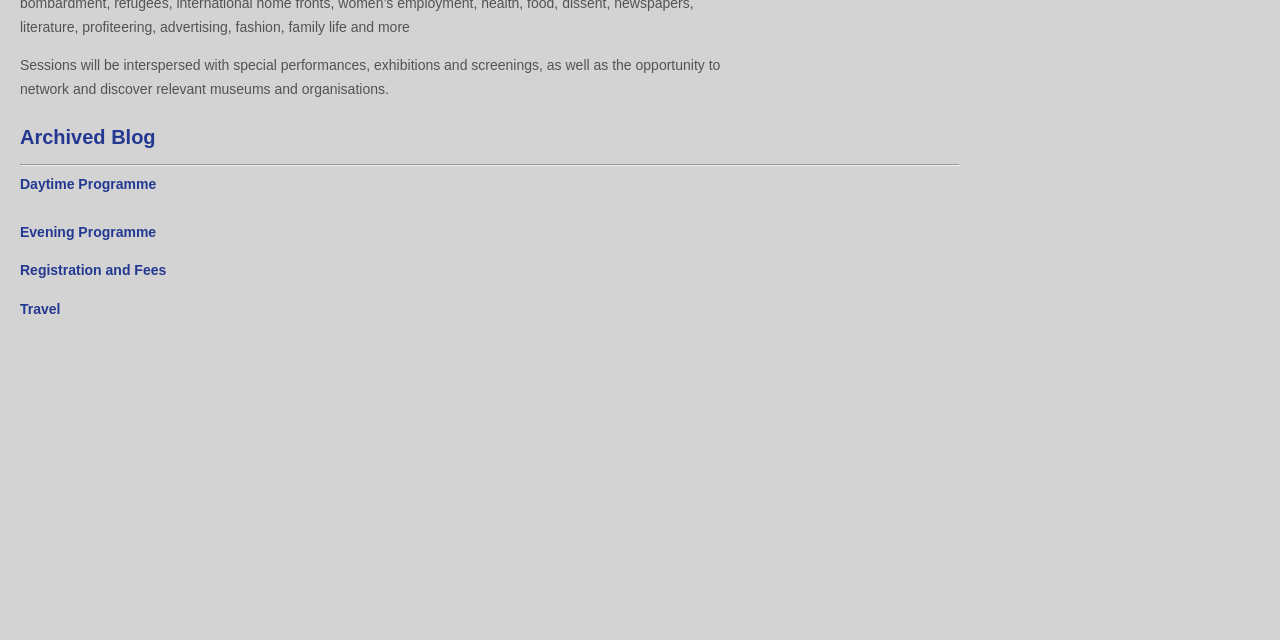Determine the bounding box coordinates in the format (top-left x, top-left y, bottom-right x, bottom-right y). Ensure all values are floating point numbers between 0 and 1. Identify the bounding box of the UI element described by: Registration and Fees

[0.016, 0.41, 0.13, 0.435]